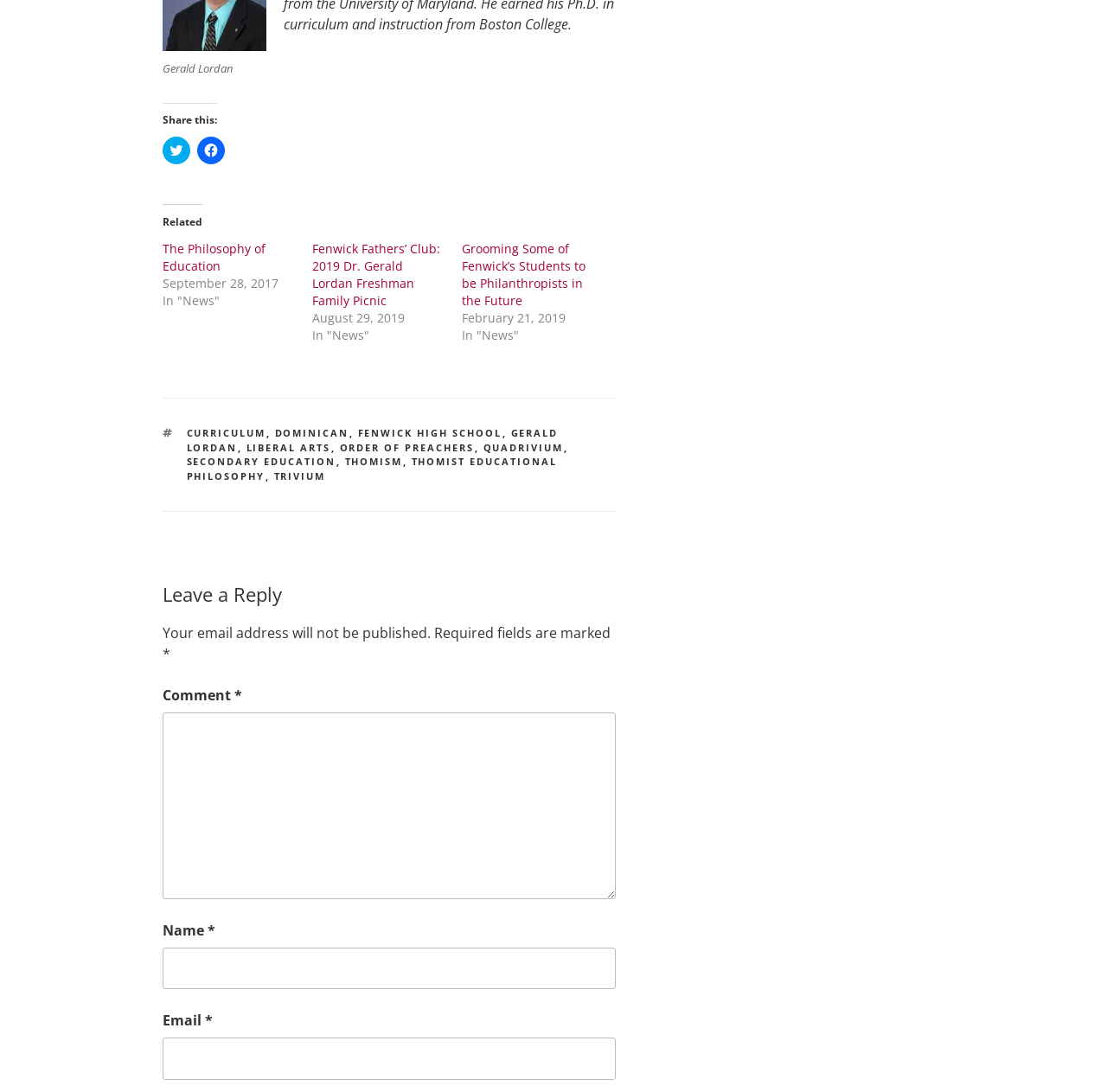How many related articles are listed?
Observe the image and answer the question with a one-word or short phrase response.

3